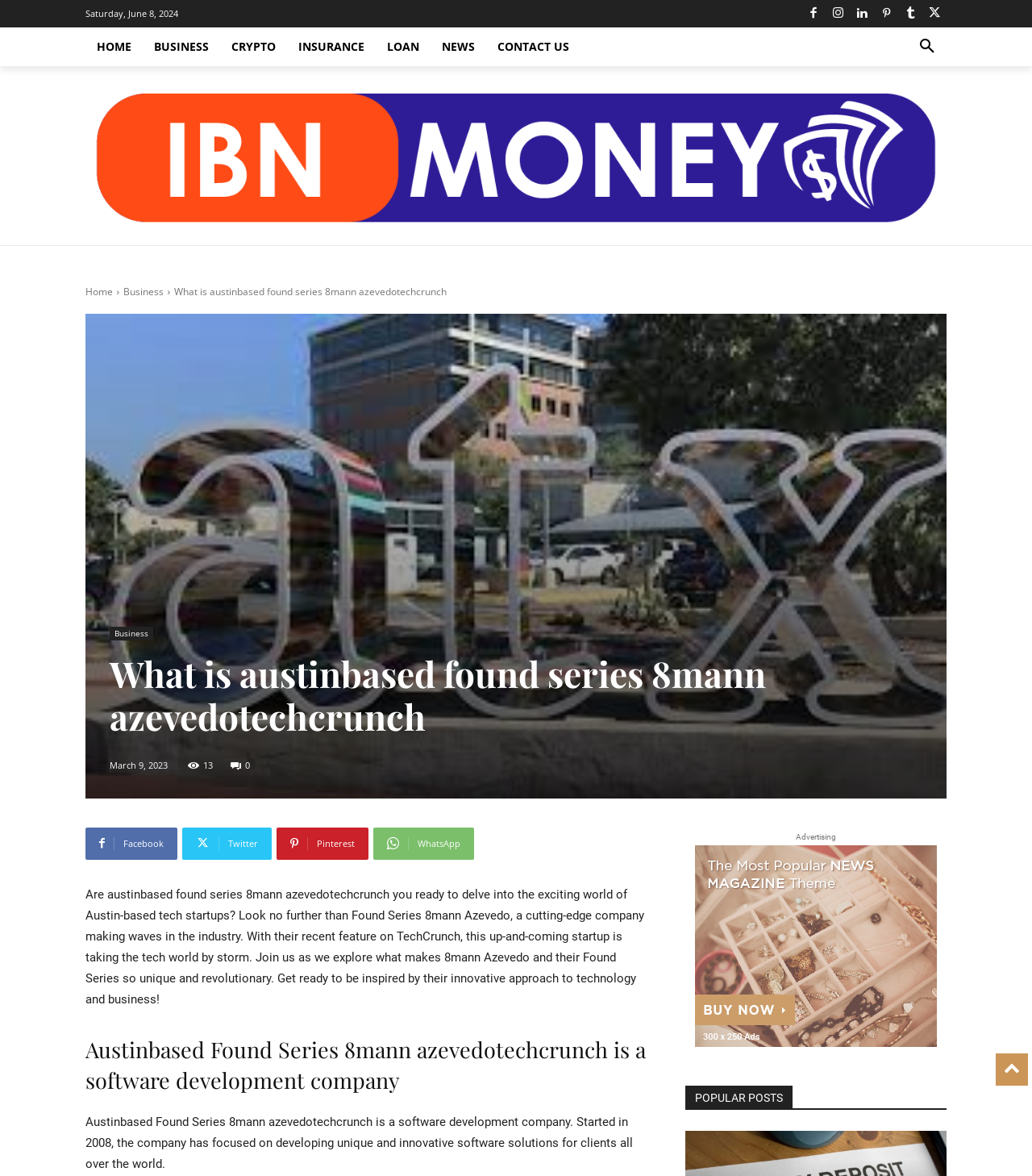Identify the title of the webpage and provide its text content.

What is austinbased found series 8mann azevedotechcrunch